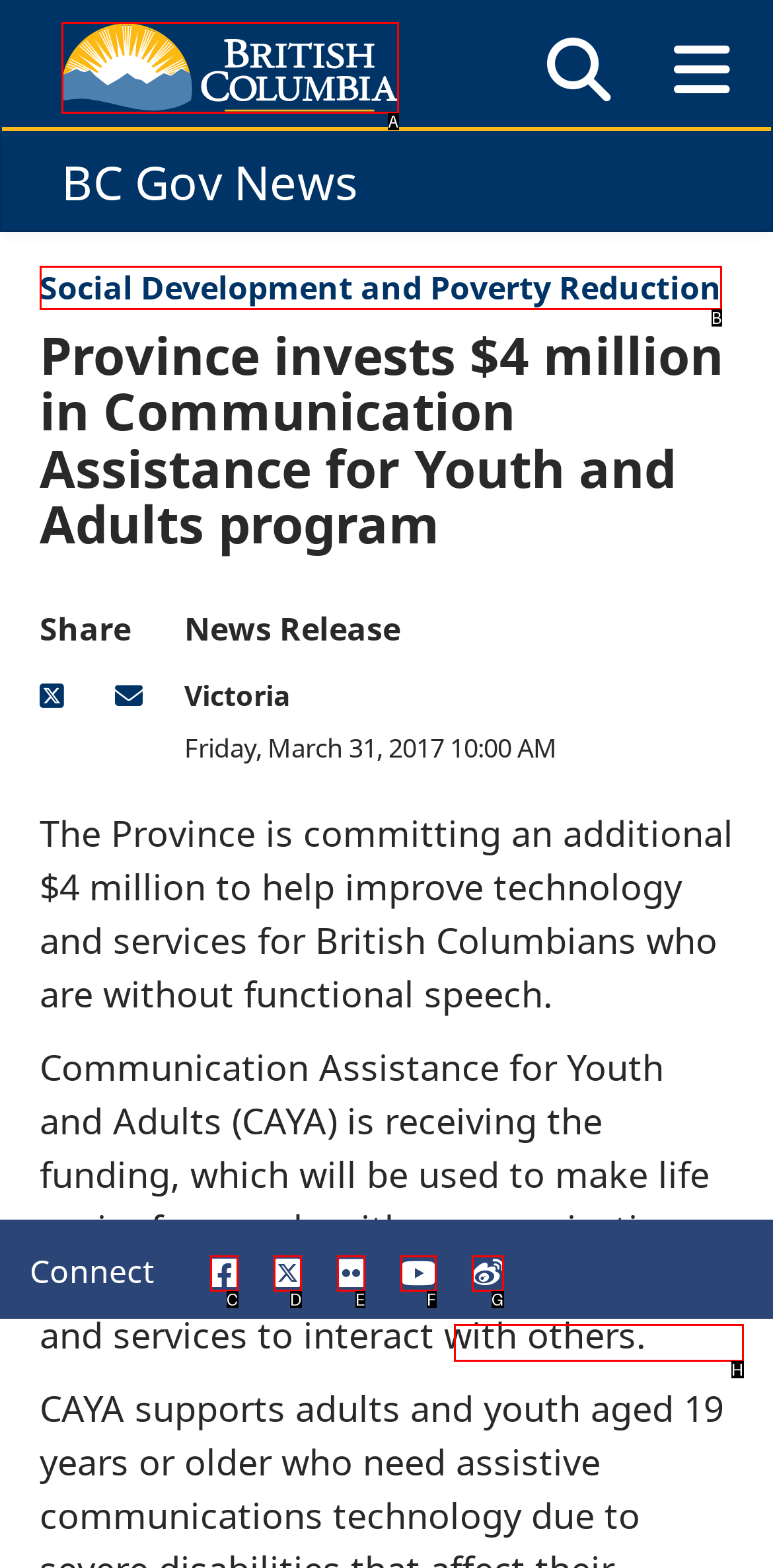Select the correct option based on the description: View all Social Media
Answer directly with the option’s letter.

H